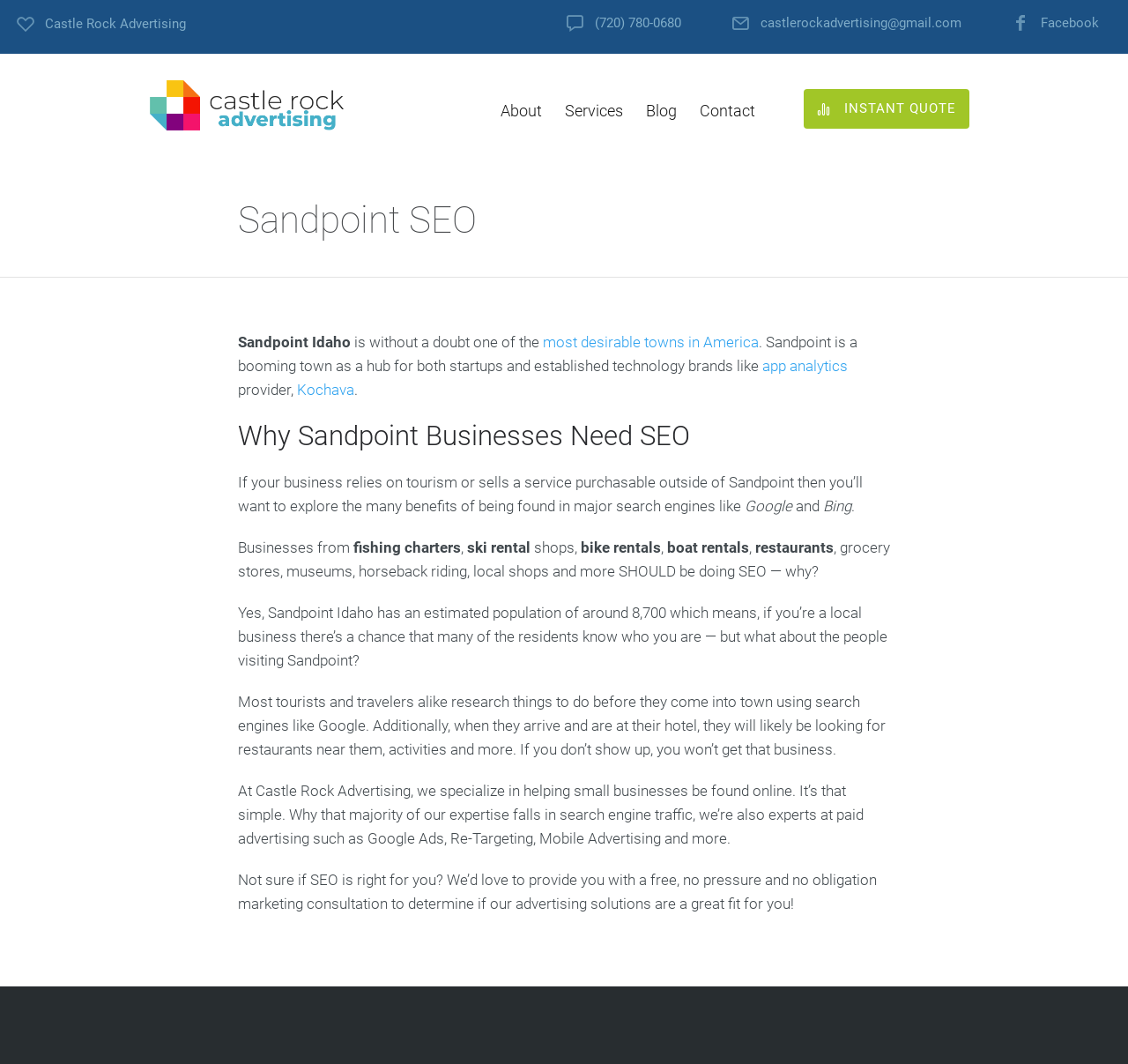Determine the bounding box coordinates of the region that needs to be clicked to achieve the task: "Visit Facebook page".

[0.923, 0.015, 0.974, 0.029]